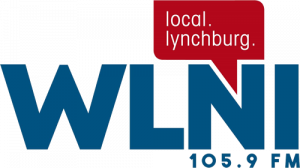Respond with a single word or phrase to the following question: What is the color of the tagline in the logo?

Vibrant red